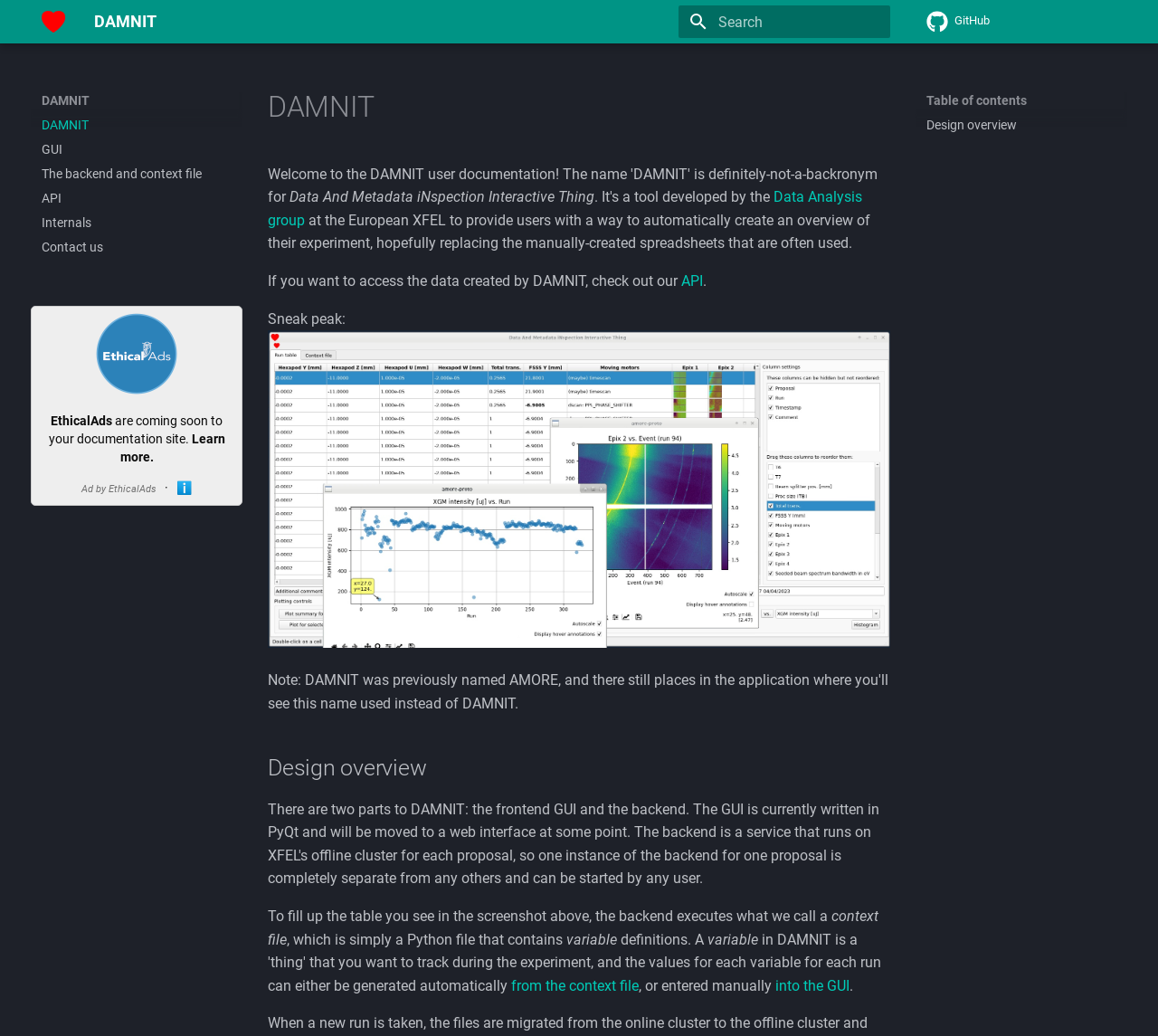What is the name of the logo?
From the details in the image, answer the question comprehensively.

The logo is an image element located at the top left corner of the webpage, with a bounding box coordinate of [0.036, 0.01, 0.056, 0.031]. The OCR text of the image is 'logo', and it is a part of the navigation element 'Header'.